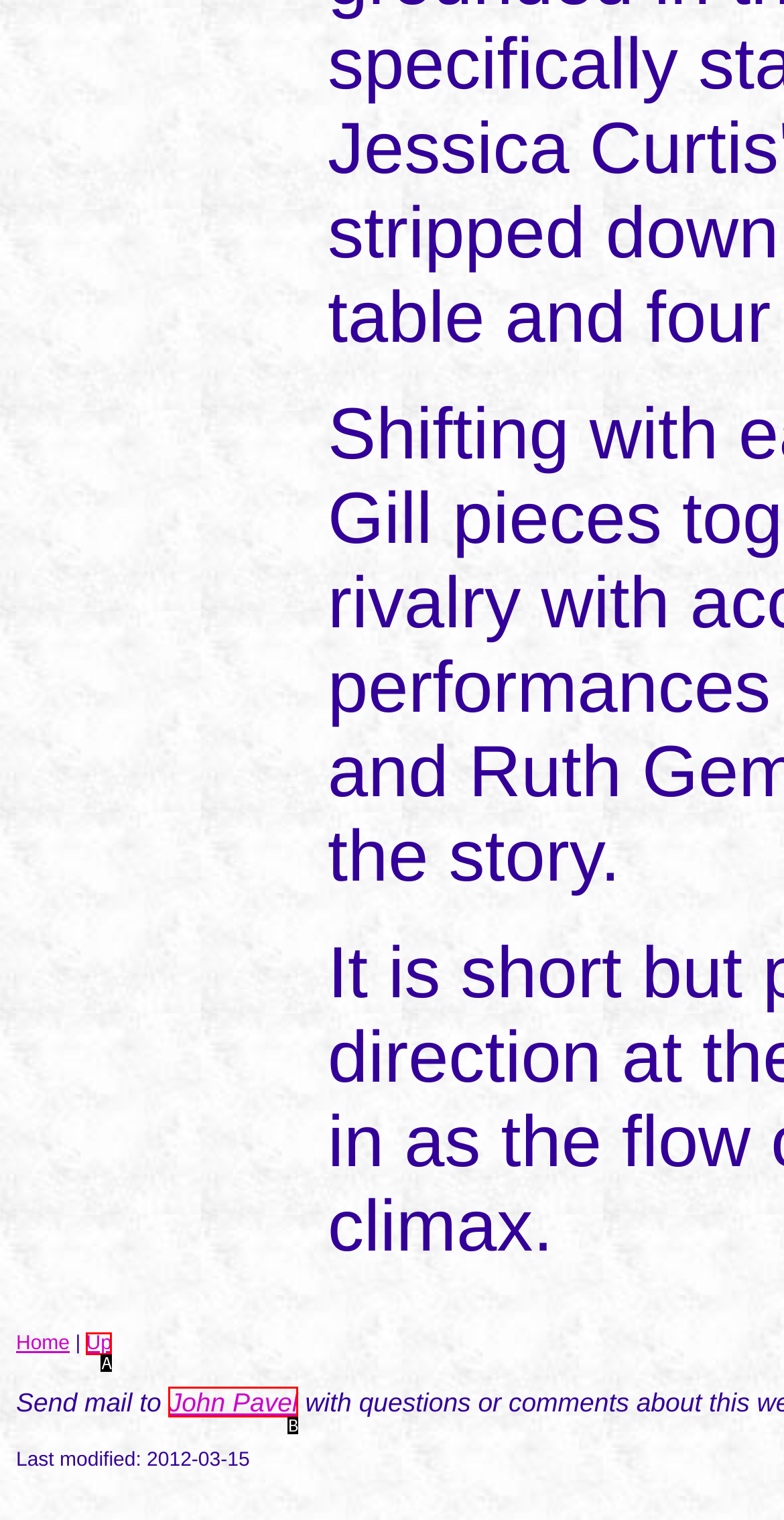Given the description: John Pavel, pick the option that matches best and answer with the corresponding letter directly.

B